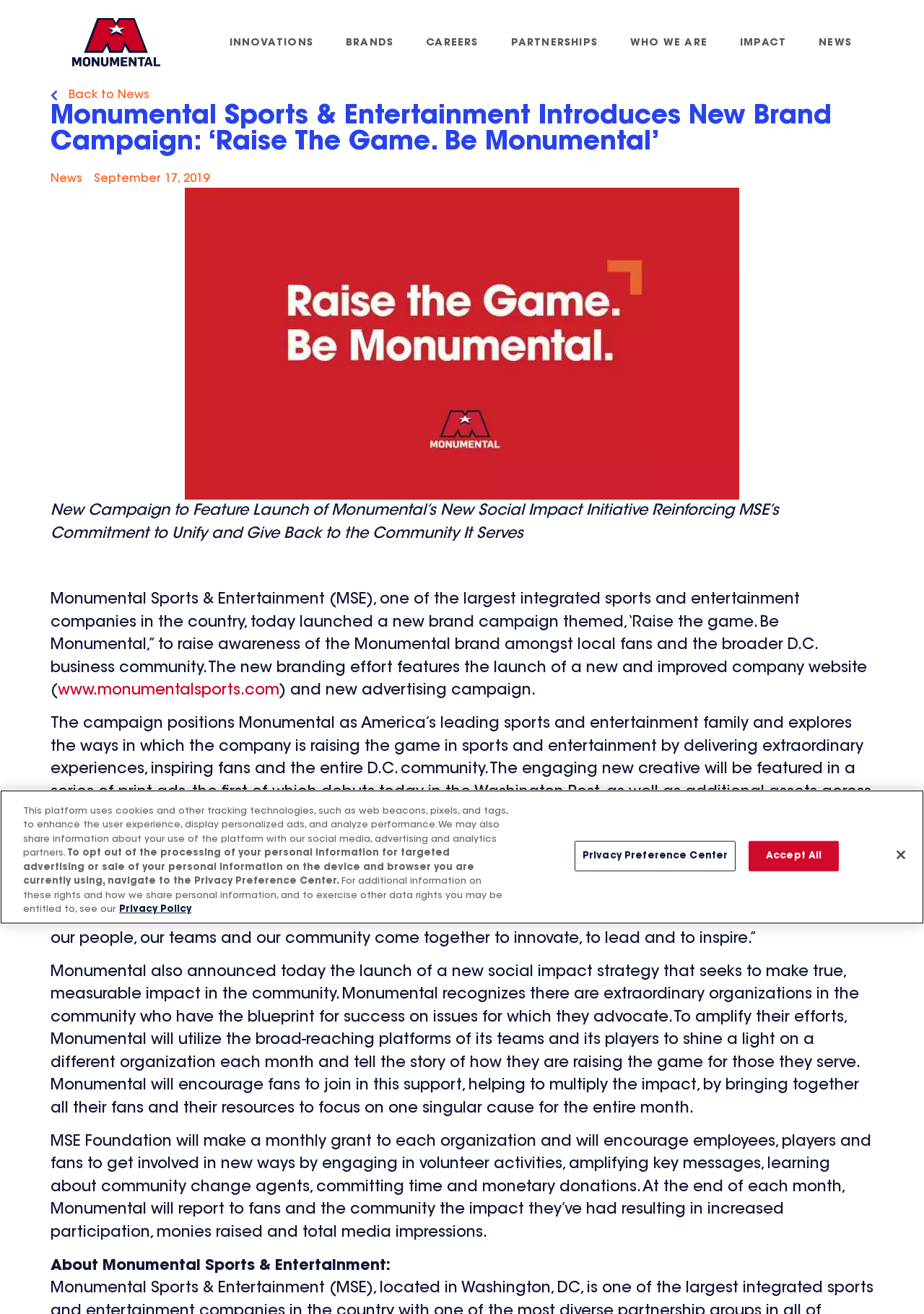Determine the bounding box coordinates of the clickable region to execute the instruction: "Click on the 'INNOVATIONS' link". The coordinates should be four float numbers between 0 and 1, denoted as [left, top, right, bottom].

[0.248, 0.024, 0.339, 0.042]